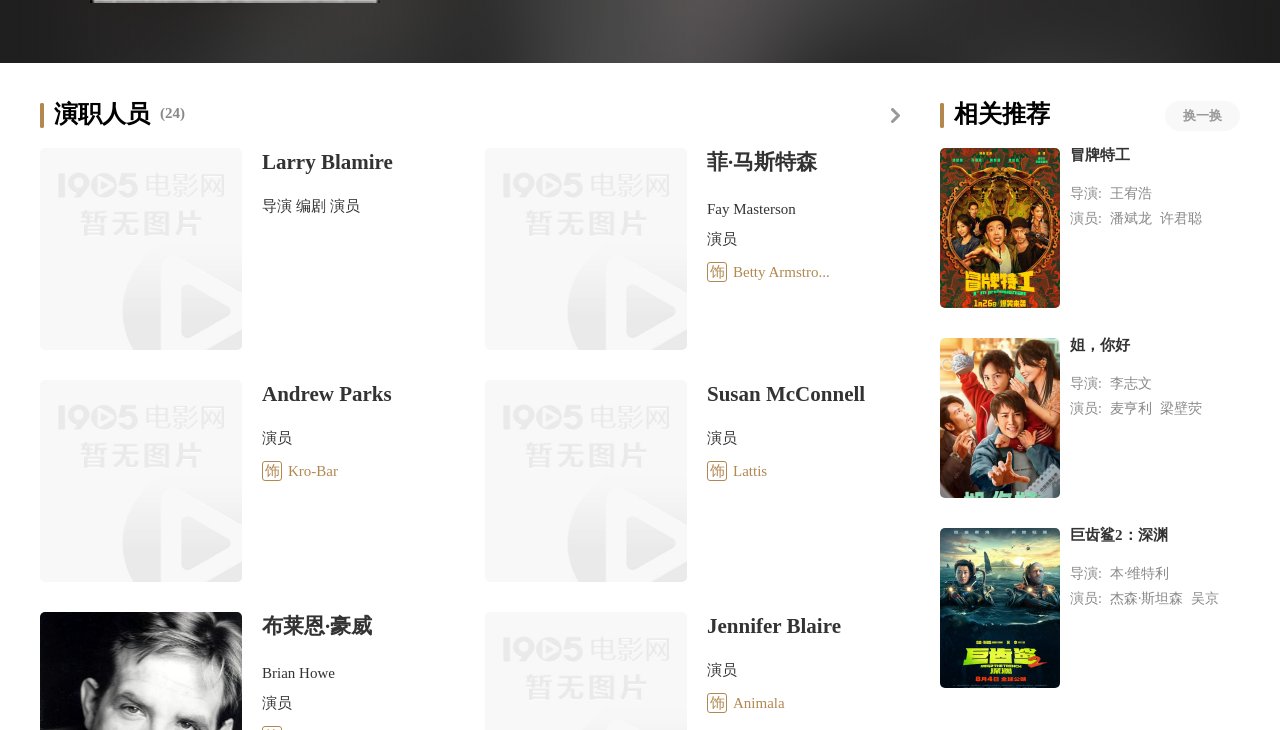Provide the bounding box coordinates of the UI element that matches the description: "parent_node: 菲·马斯特森".

[0.379, 0.203, 0.537, 0.479]